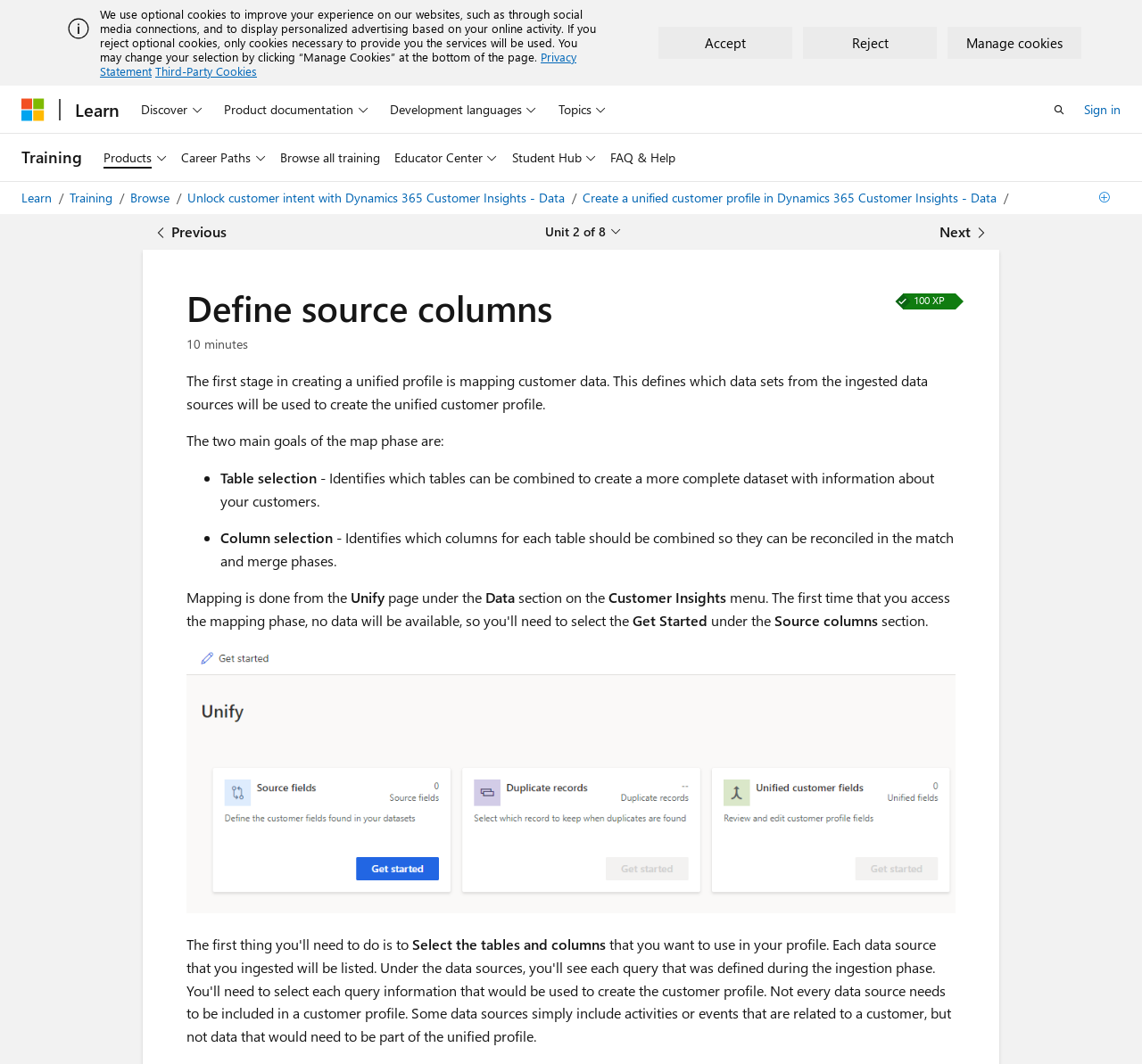Identify the bounding box coordinates for the element you need to click to achieve the following task: "Click the 'Browse all training' link". Provide the bounding box coordinates as four float numbers between 0 and 1, in the form [left, top, right, bottom].

[0.239, 0.126, 0.339, 0.17]